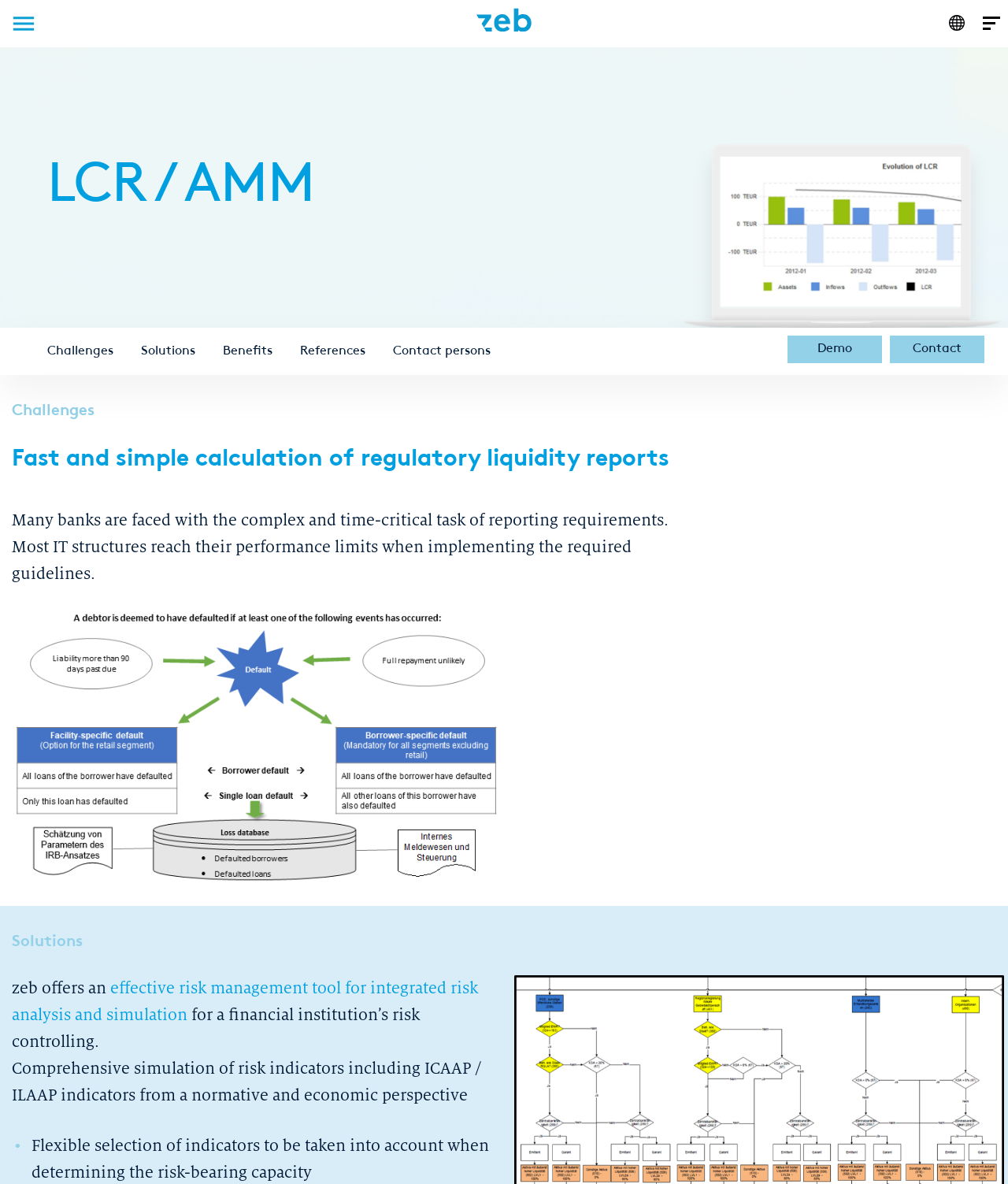Determine the bounding box coordinates of the region I should click to achieve the following instruction: "Click the 'Demo' link". Ensure the bounding box coordinates are four float numbers between 0 and 1, i.e., [left, top, right, bottom].

[0.781, 0.283, 0.875, 0.306]